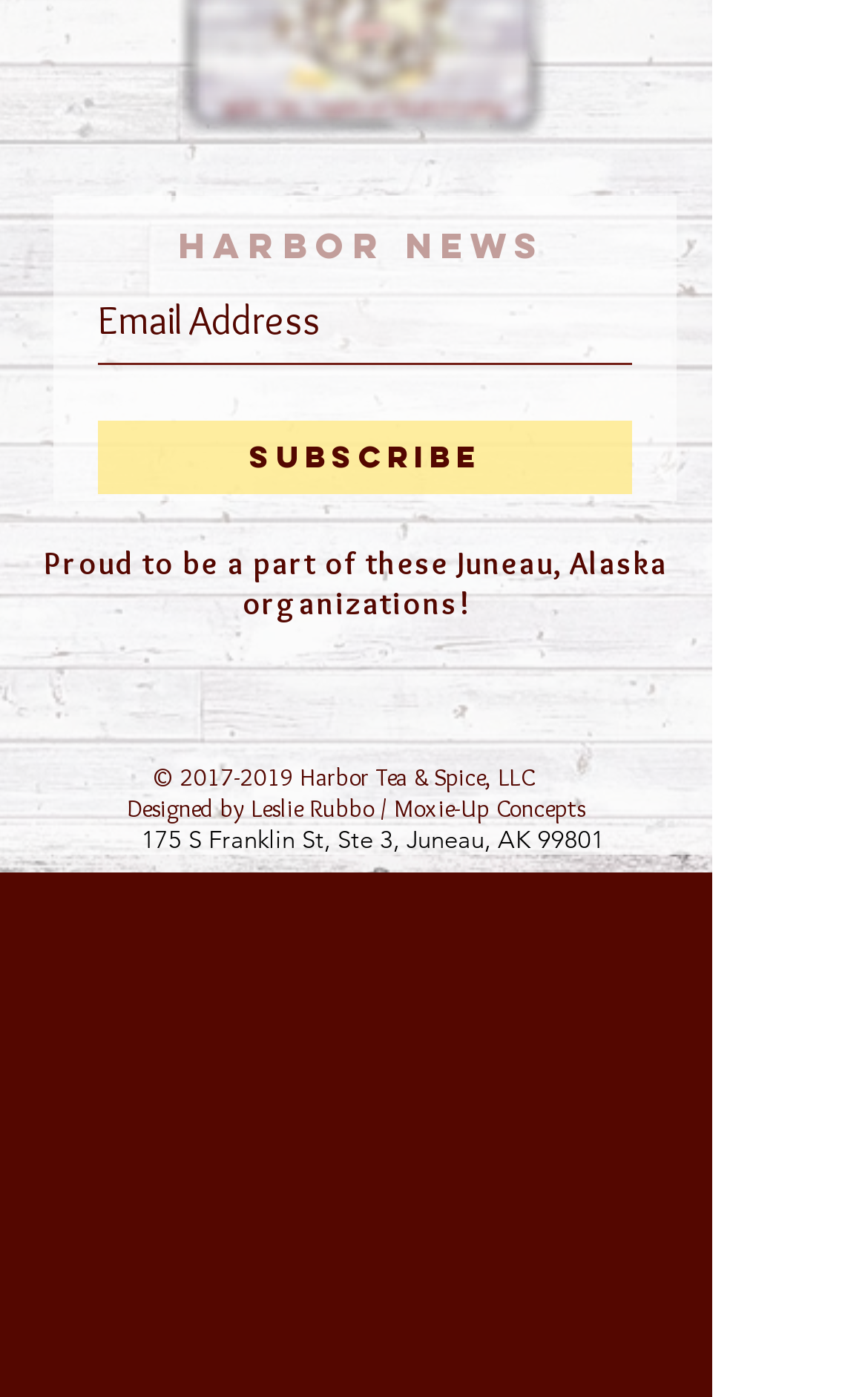Respond to the question below with a single word or phrase:
What can you do with the textbox?

Enter Email Address